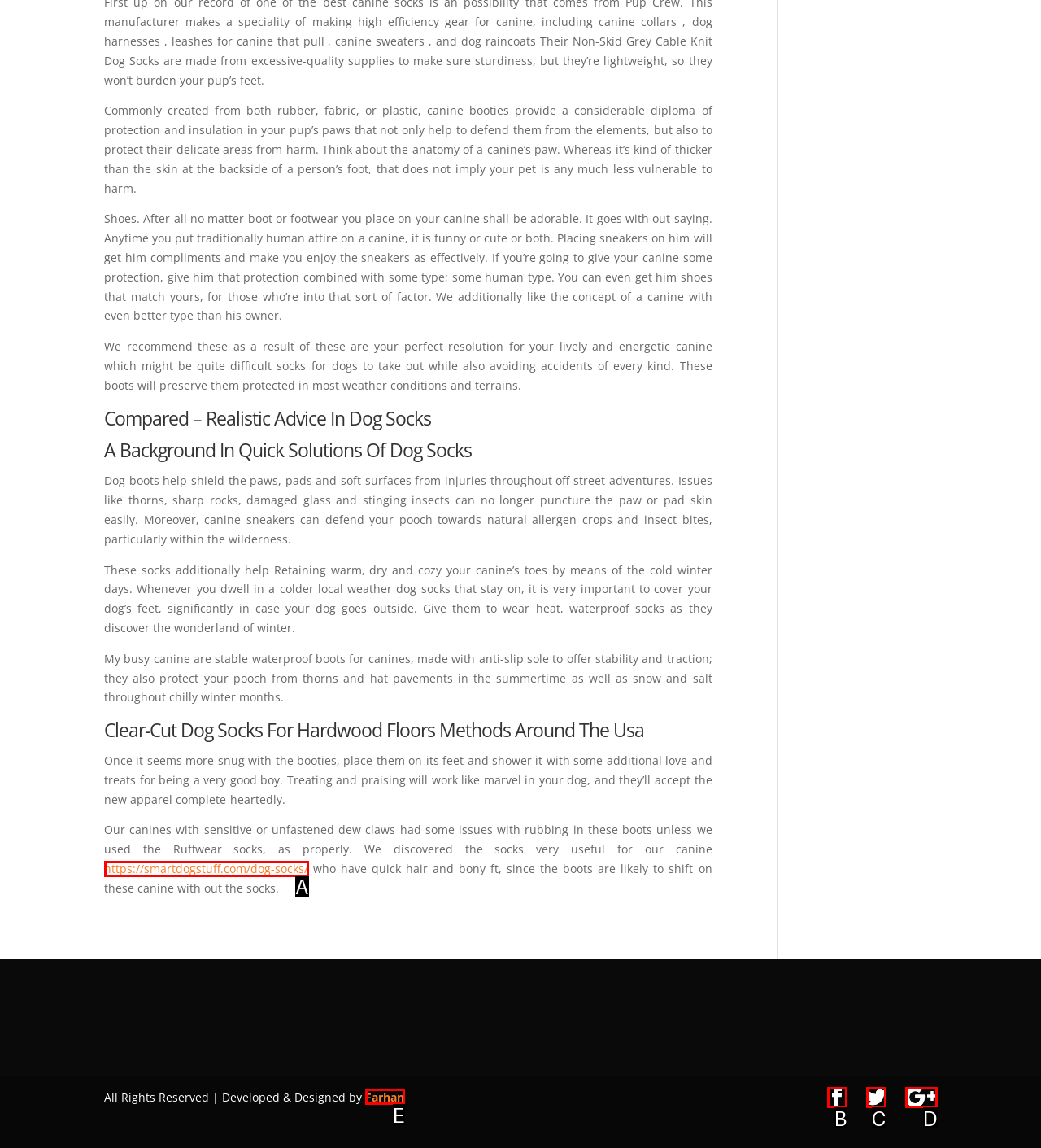Choose the HTML element that corresponds to the description: Google
Provide the answer by selecting the letter from the given choices.

D